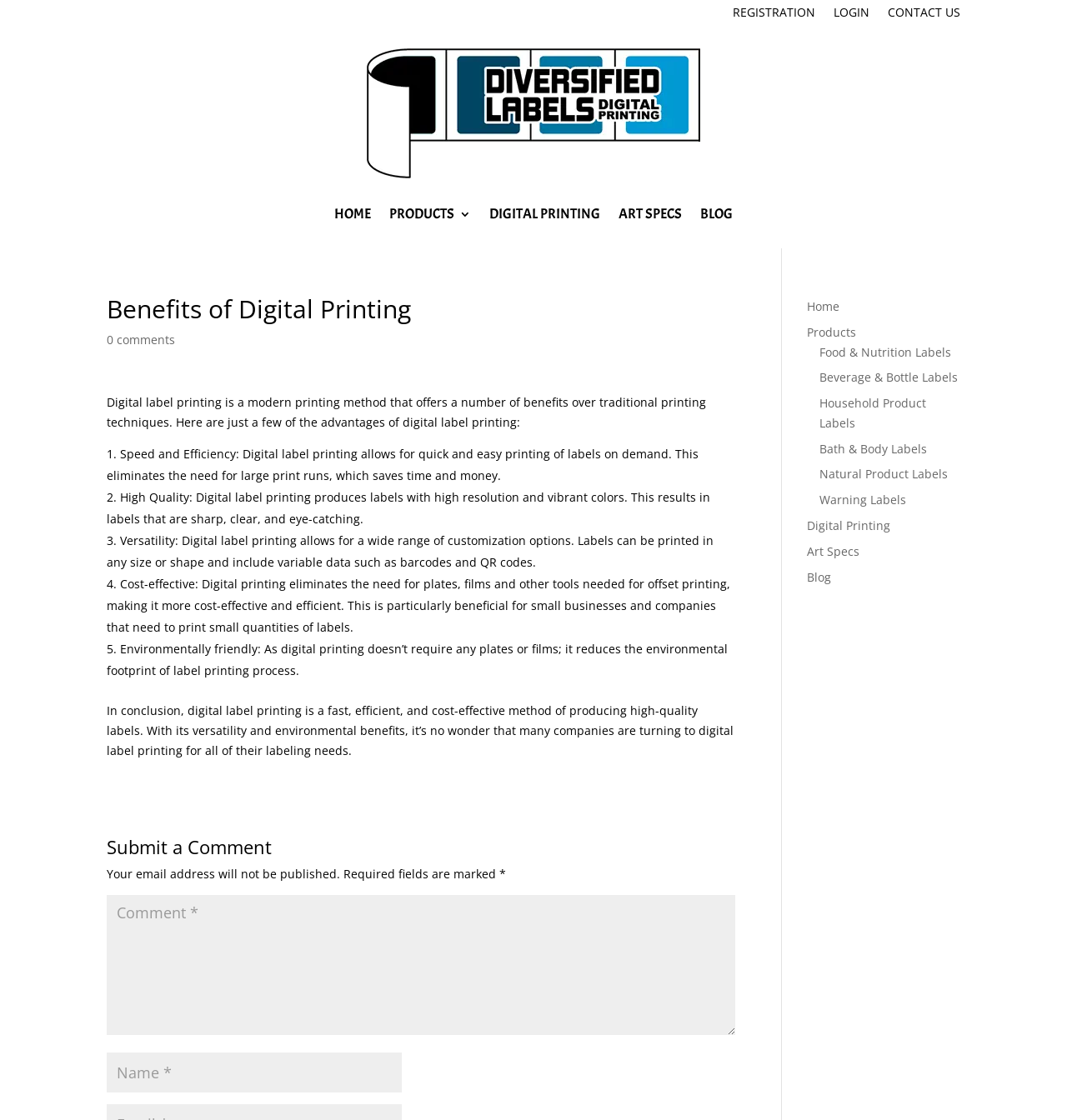Please study the image and answer the question comprehensively:
How many types of labels are listed under 'Products'?

I looked at the links under 'Products' and found that there are 7 types of labels listed, which are 'Food & Nutrition Labels', 'Beverage & Bottle Labels', 'Household Product Labels', 'Bath & Body Labels', 'Natural Product Labels', 'Warning Labels', and others.